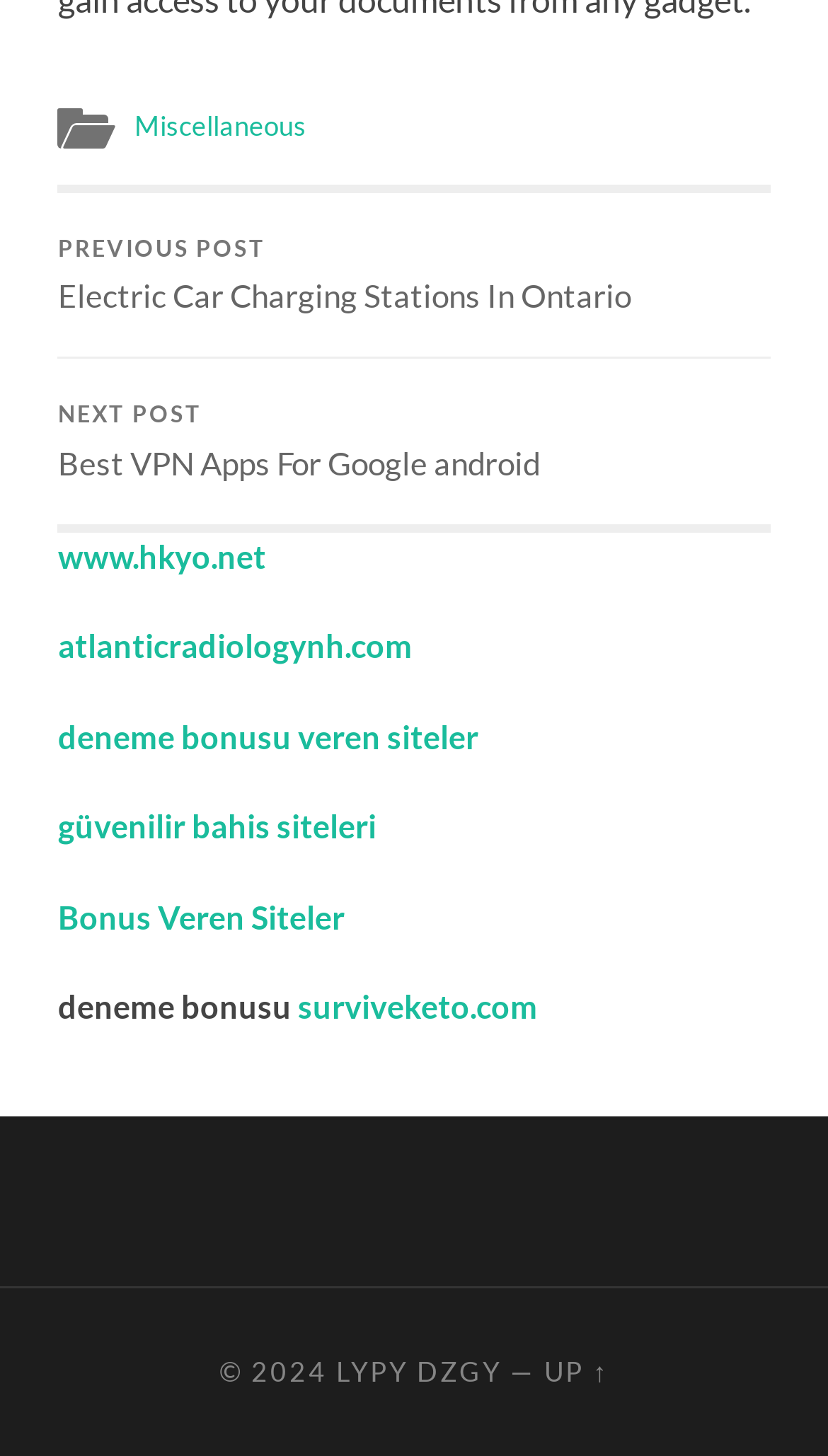What is the text of the first link?
Please provide a comprehensive answer based on the details in the screenshot.

The first link is located at the top of the webpage with a bounding box coordinate of [0.162, 0.074, 0.37, 0.097]. The OCR text of this link is 'Miscellaneous'.